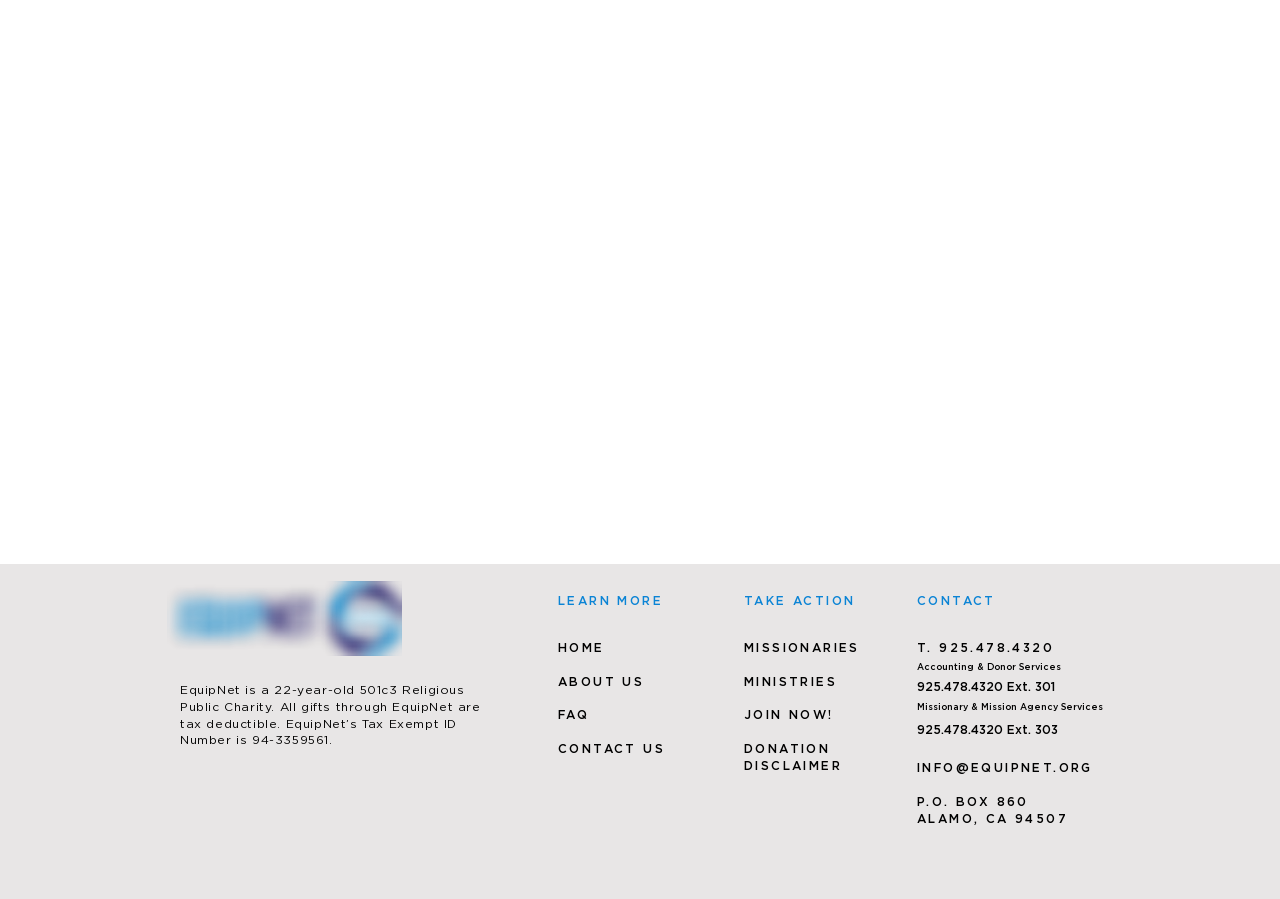Find the bounding box coordinates for the area you need to click to carry out the instruction: "View ABOUT US". The coordinates should be four float numbers between 0 and 1, indicated as [left, top, right, bottom].

[0.436, 0.75, 0.503, 0.766]